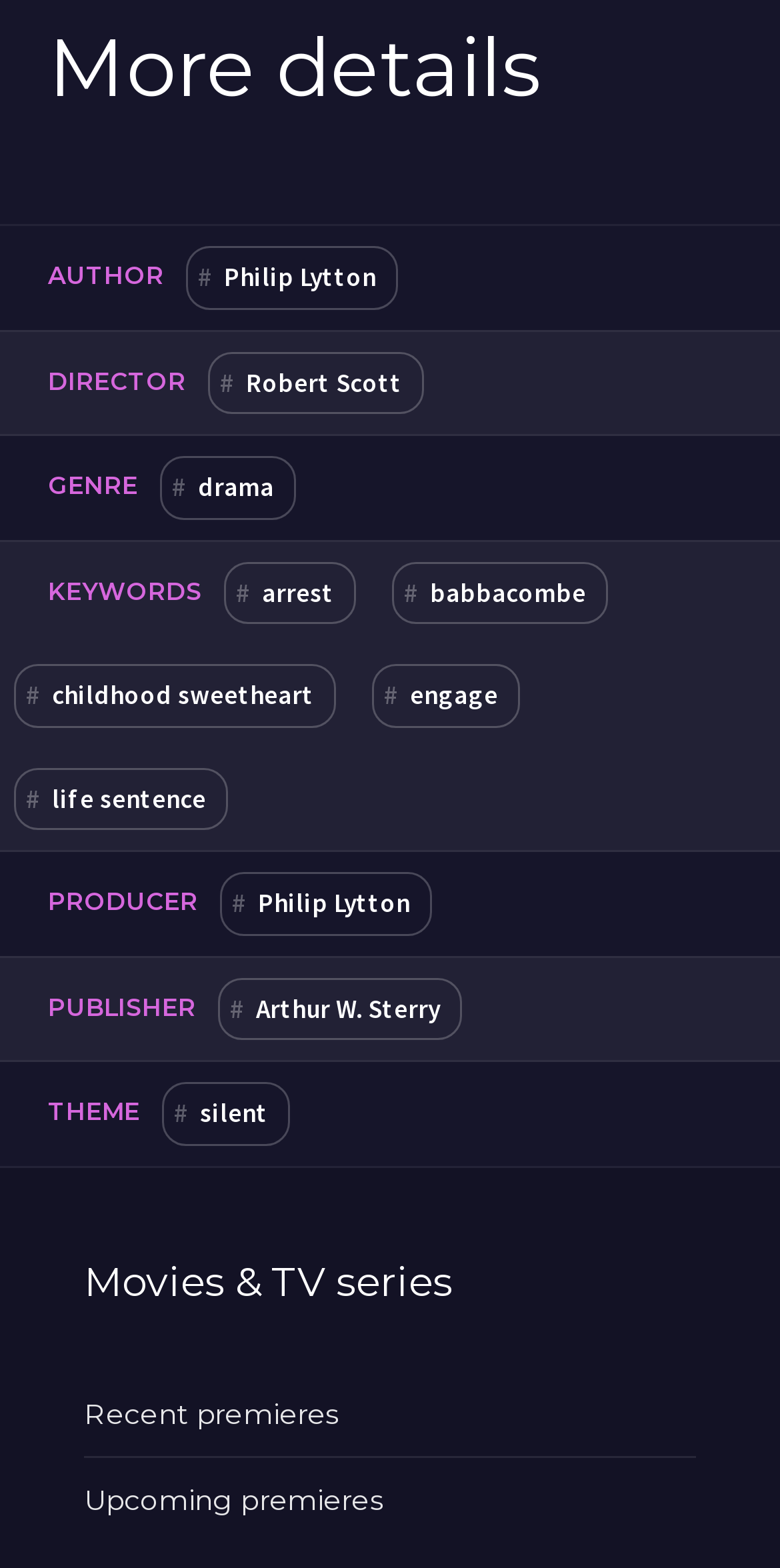Show me the bounding box coordinates of the clickable region to achieve the task as per the instruction: "Explore drama genre".

[0.205, 0.291, 0.379, 0.331]